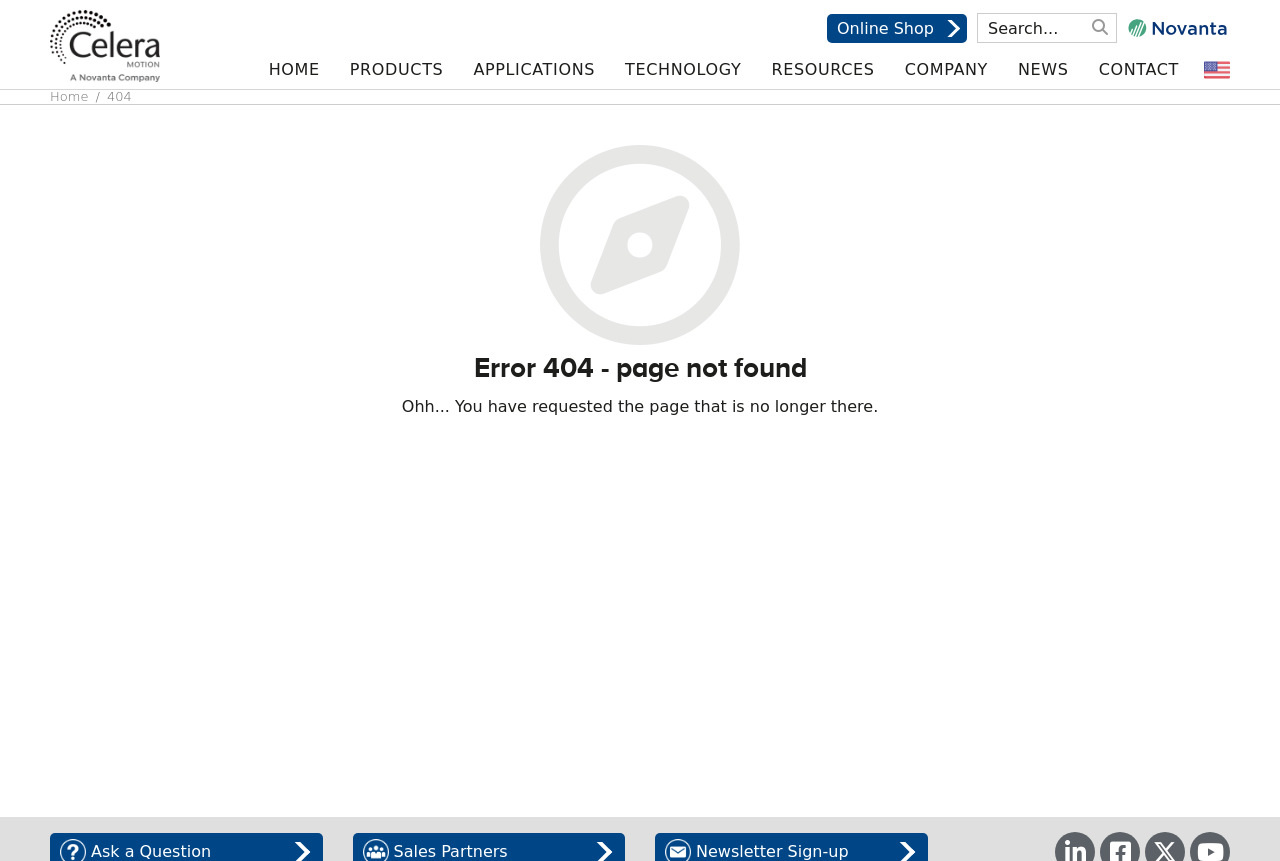Extract the top-level heading from the webpage and provide its text.

Error 404 - page not found